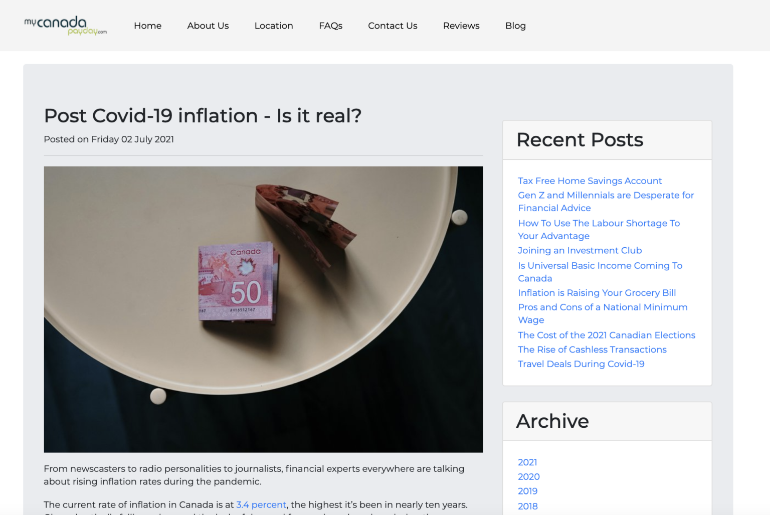What is beside the $50 note?
Using the image, give a concise answer in the form of a single word or short phrase.

A stack of Canadian currency